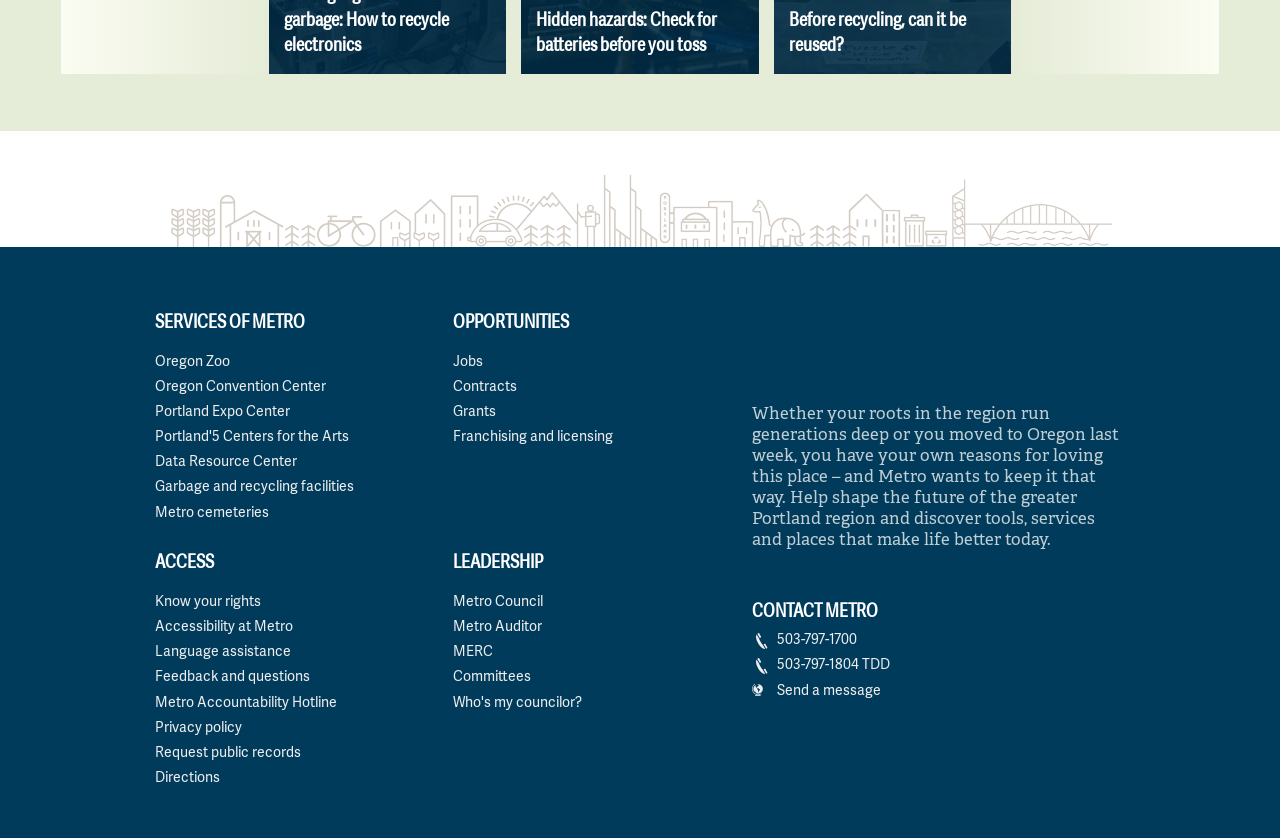What is the purpose of Metro?
Look at the screenshot and respond with a single word or phrase.

To keep the region a better place